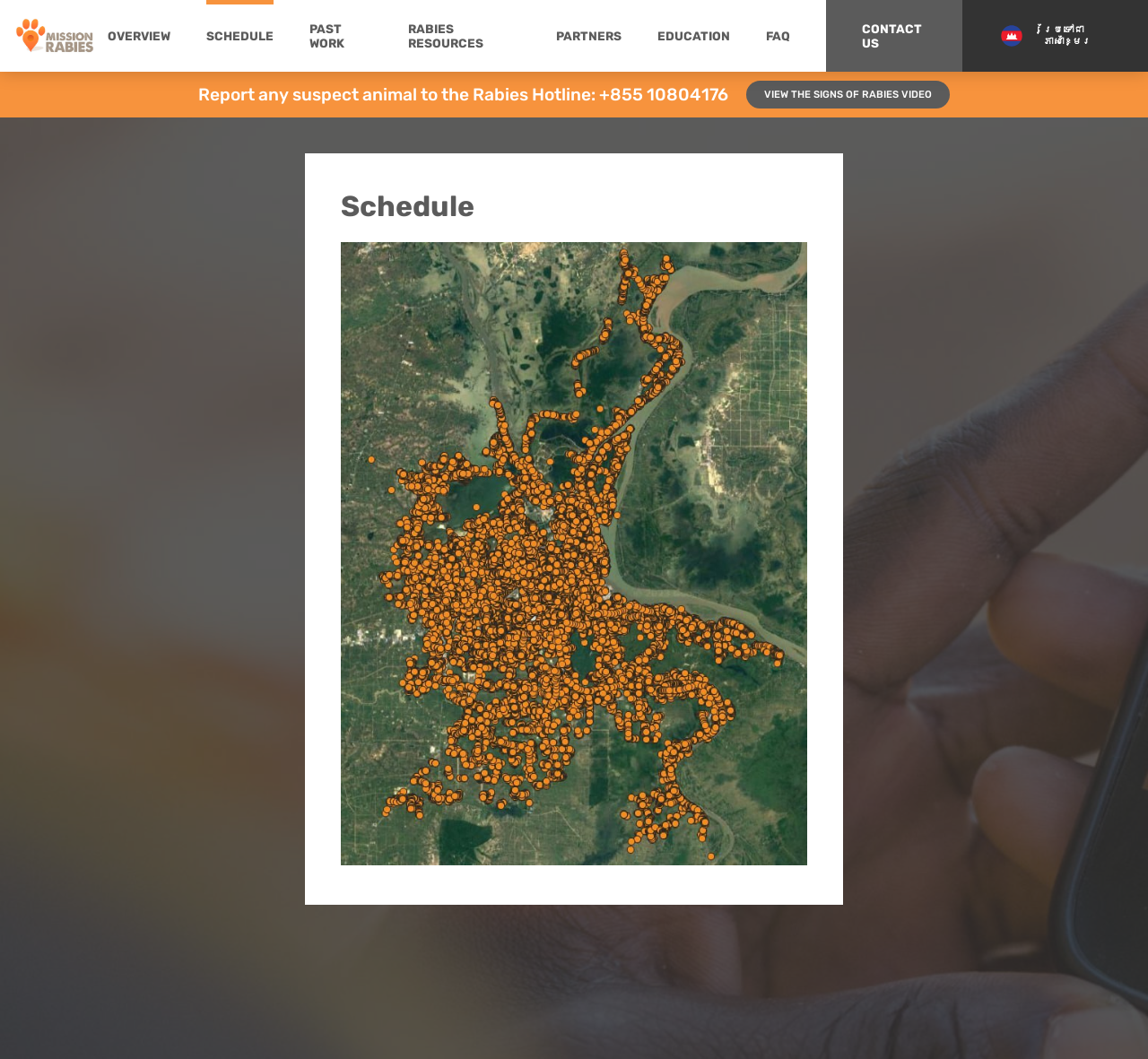Please identify the bounding box coordinates of the region to click in order to complete the task: "Report a suspect animal to the Rabies Hotline". The coordinates must be four float numbers between 0 and 1, specified as [left, top, right, bottom].

[0.173, 0.08, 0.634, 0.099]